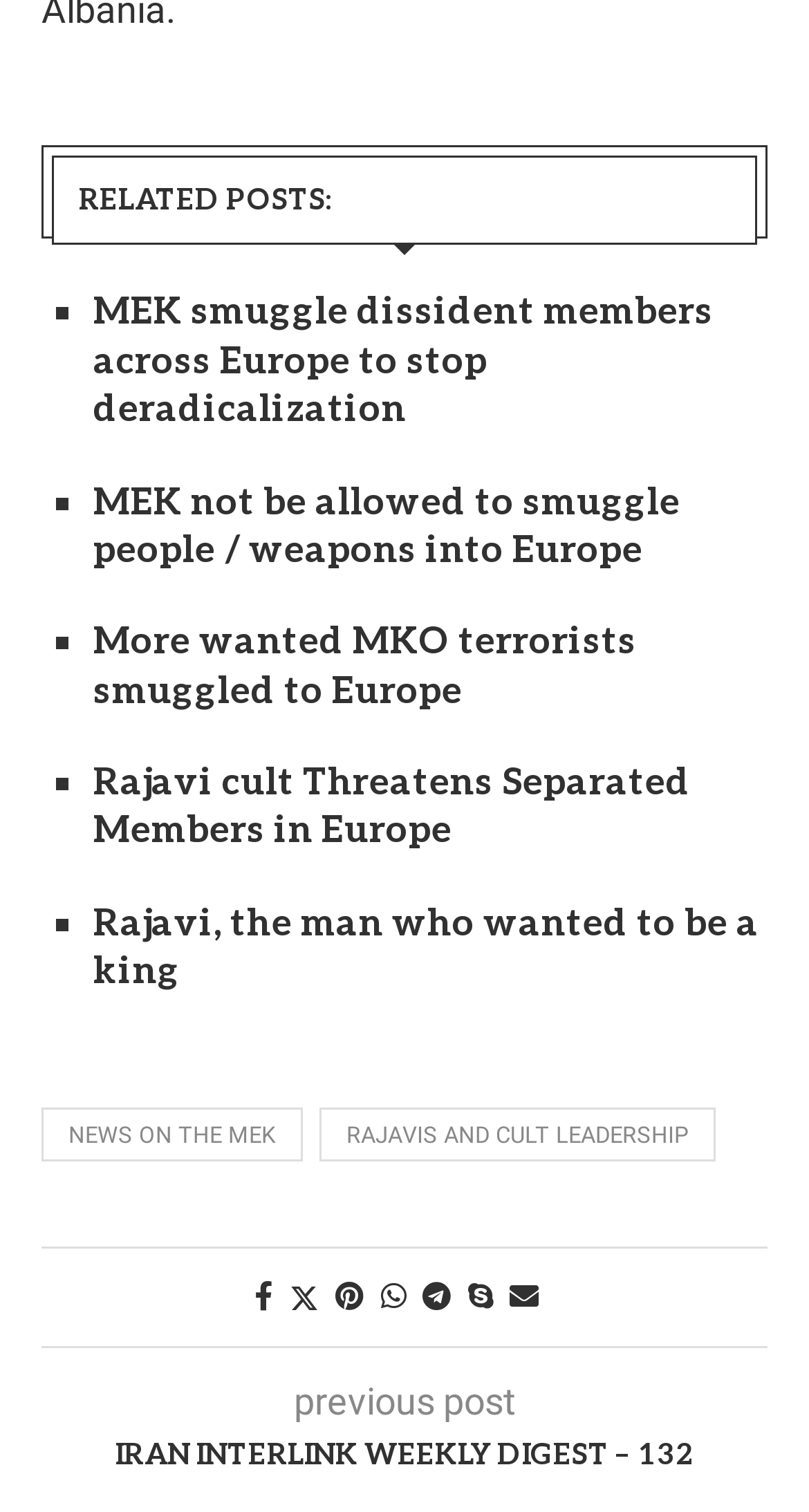What is the title of the previous post?
Answer the question with a thorough and detailed explanation.

I found a link with the text 'previous post' and a corresponding heading with the title 'IRAN INTERLINK WEEKLY DIGEST – 132', which suggests that this is the title of the previous post.